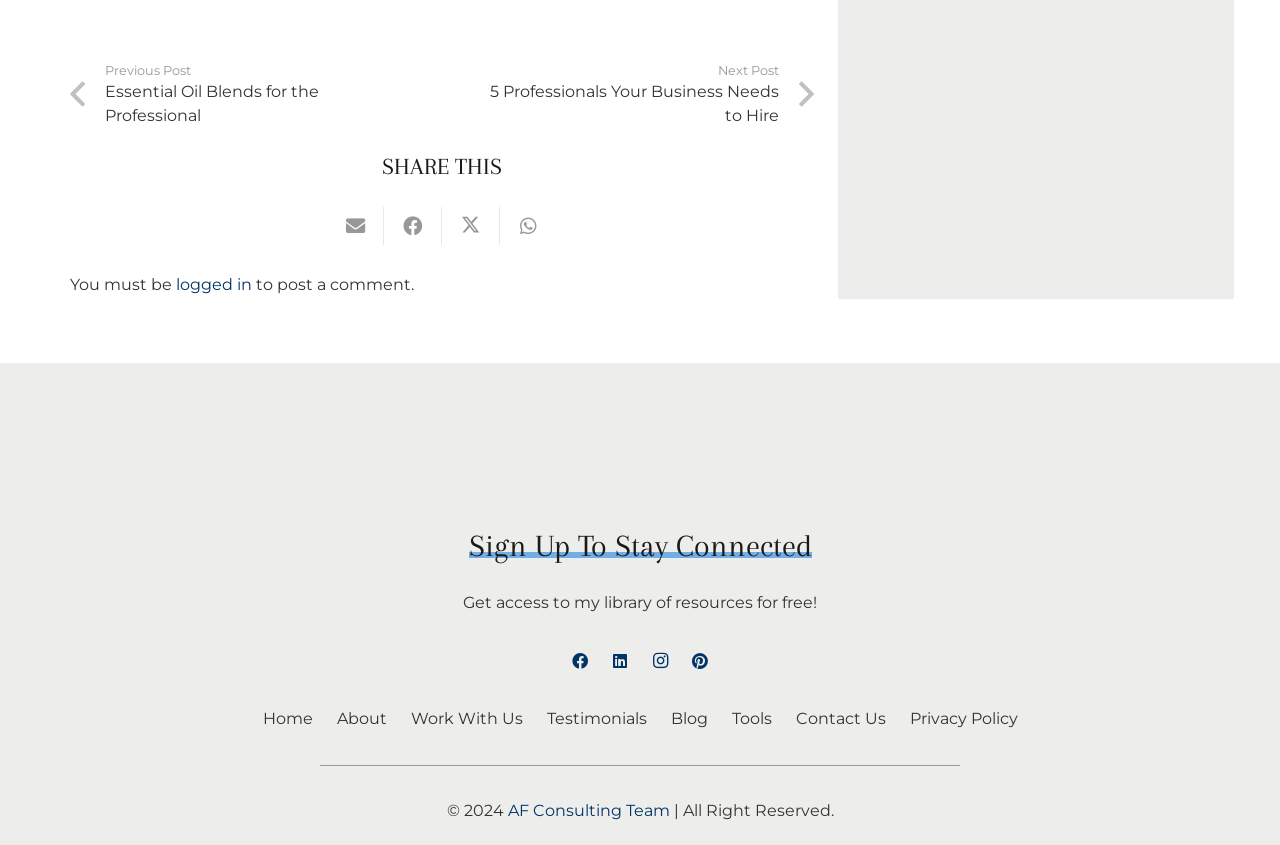Given the element description, predict the bounding box coordinates in the format (top-left x, top-left y, bottom-right x, bottom-right y). Make sure all values are between 0 and 1. Here is the element description: Contact Us

[0.621, 0.839, 0.692, 0.862]